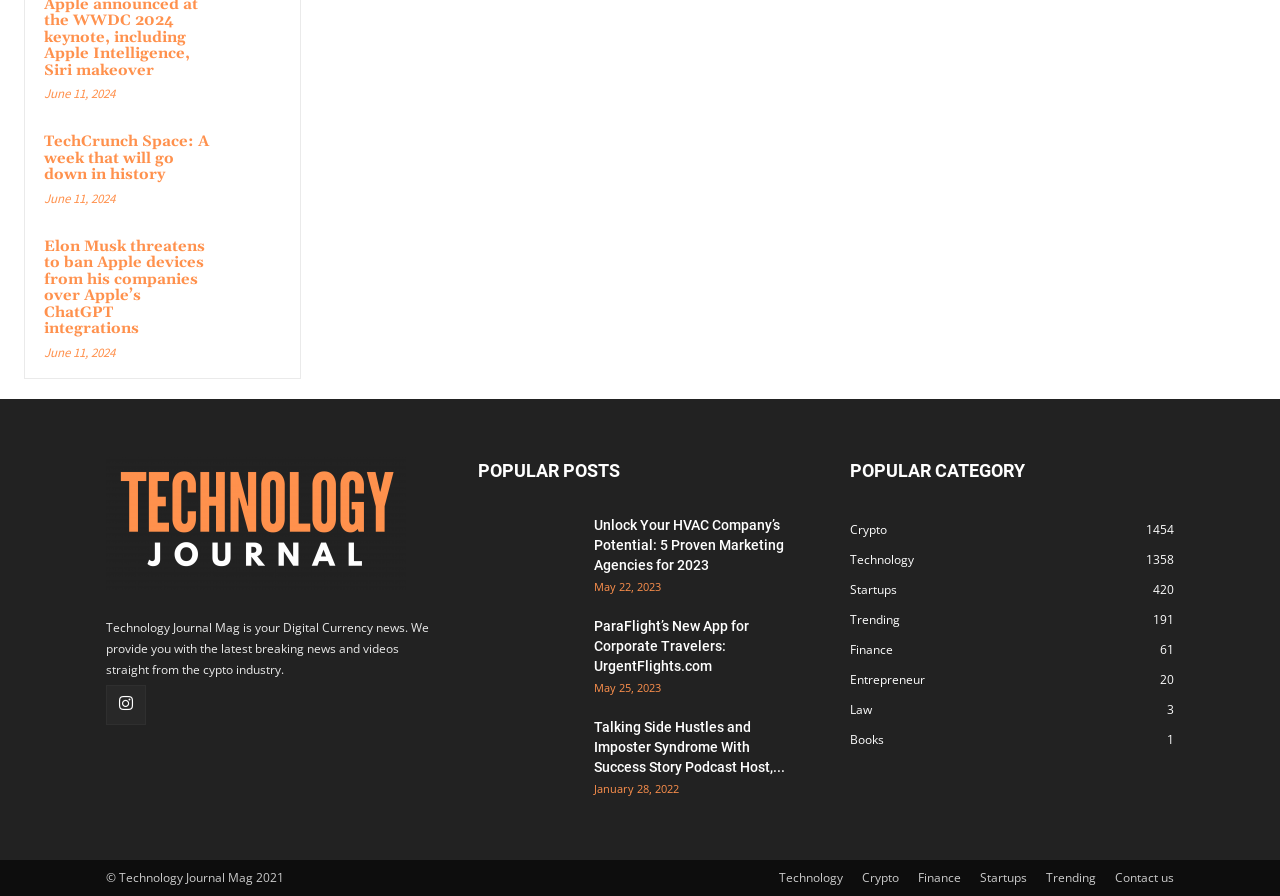Identify the bounding box coordinates of the element to click to follow this instruction: 'View the popular post about Unlocking HVAC Company’s Potential'. Ensure the coordinates are four float values between 0 and 1, provided as [left, top, right, bottom].

[0.464, 0.575, 0.627, 0.642]